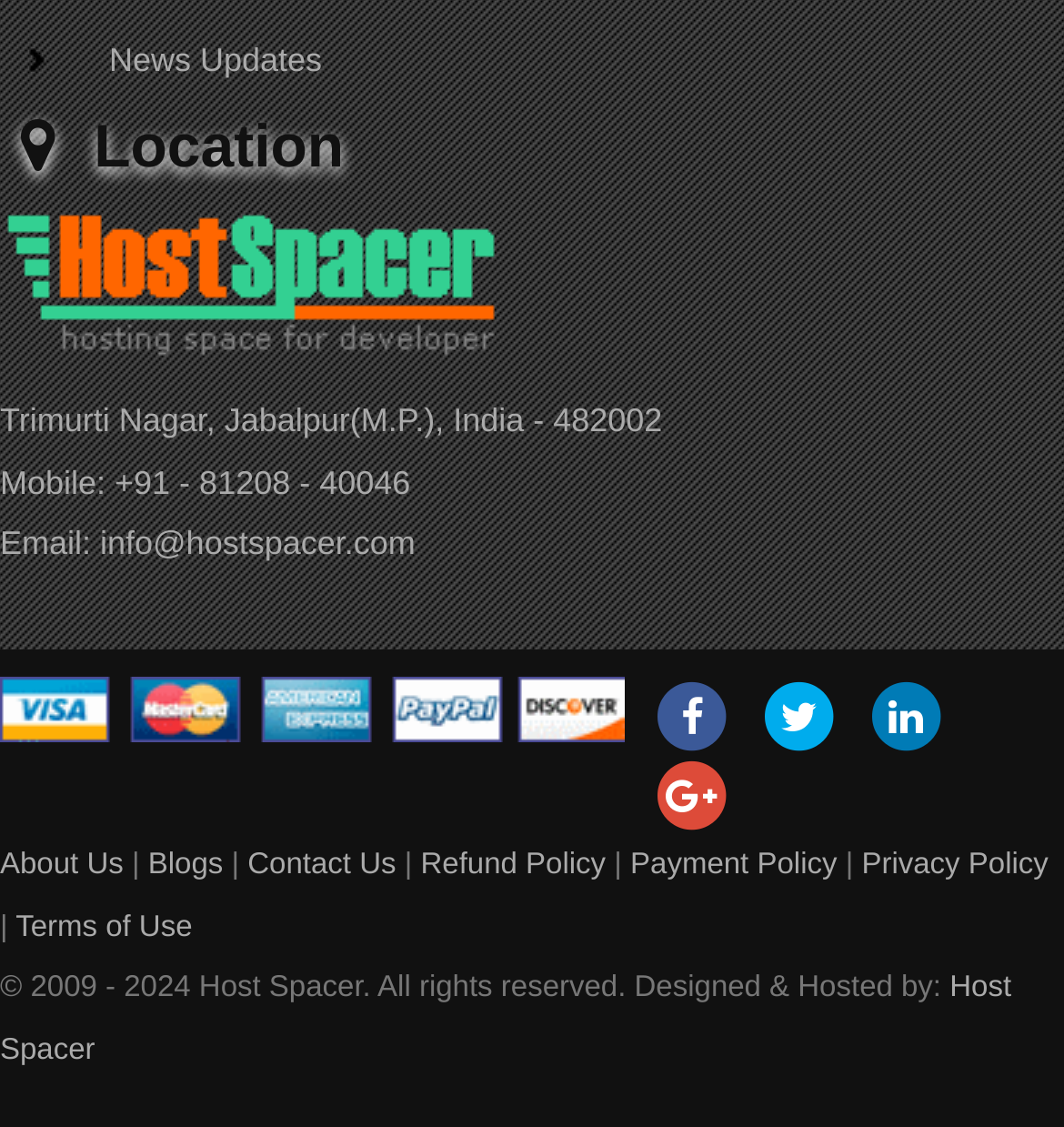Determine the coordinates of the bounding box for the clickable area needed to execute this instruction: "Check Payment Policy".

[0.592, 0.753, 0.787, 0.782]